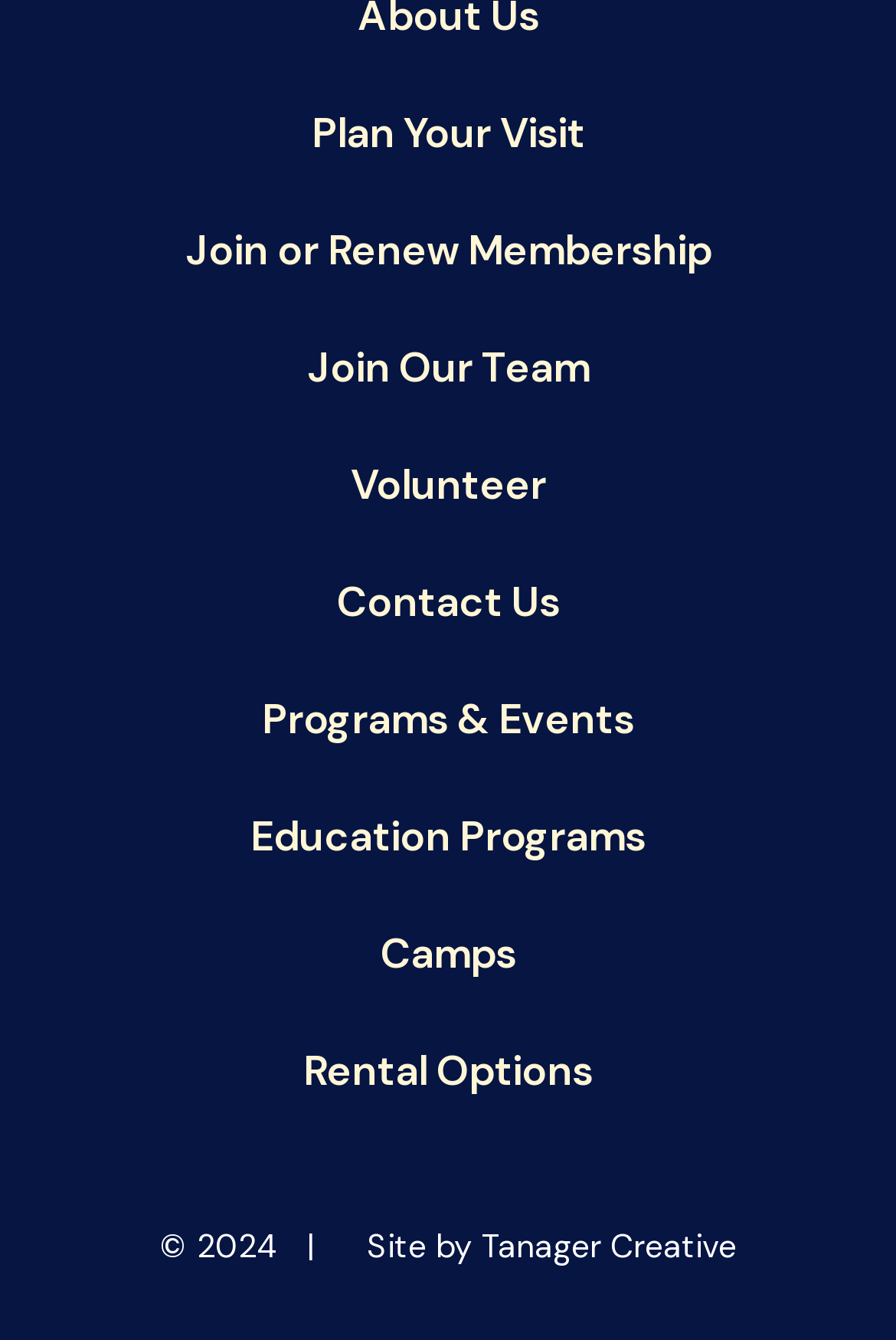What is the name of the company that designed the website?
Answer the question with a single word or phrase, referring to the image.

Tanager Creative